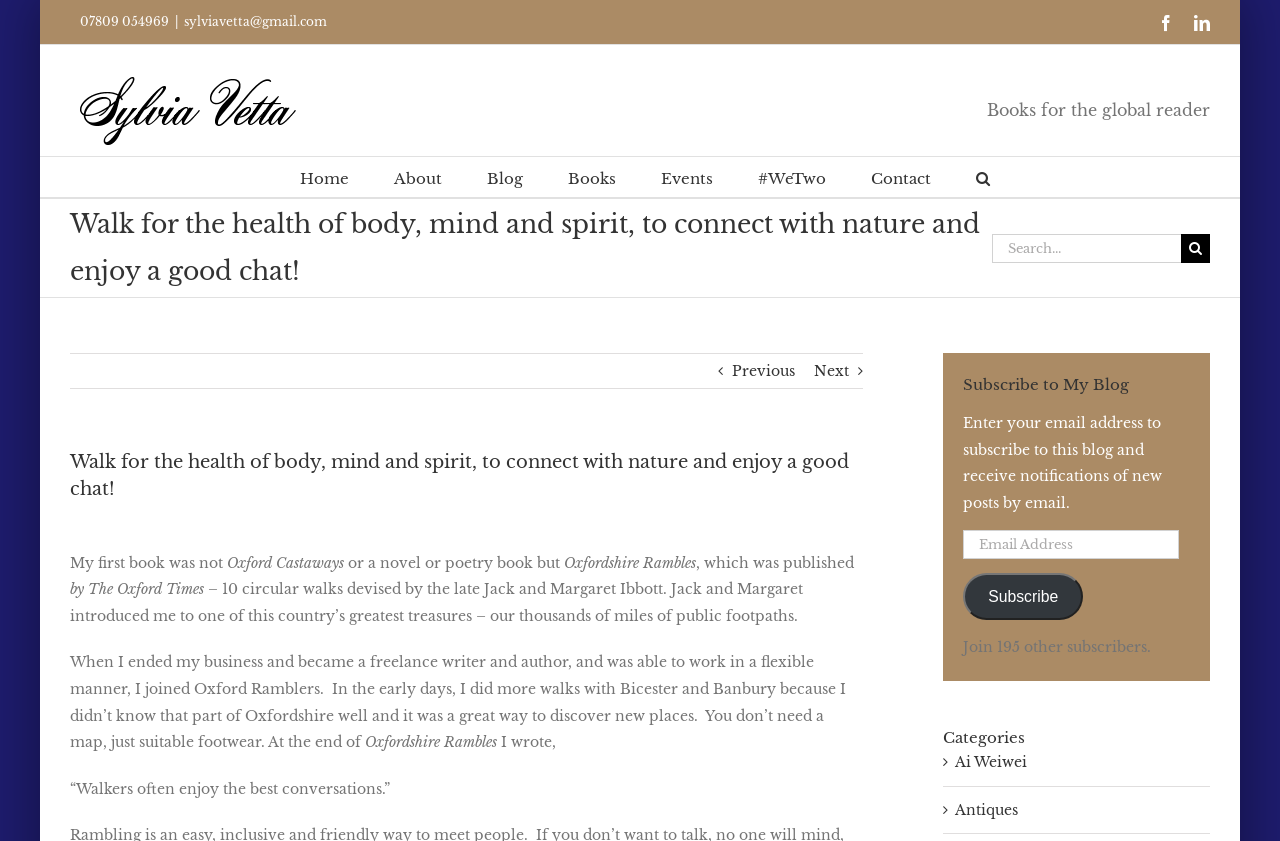Find and provide the bounding box coordinates for the UI element described here: "aria-label="Search" value=""". The coordinates should be given as four float numbers between 0 and 1: [left, top, right, bottom].

[0.923, 0.278, 0.945, 0.312]